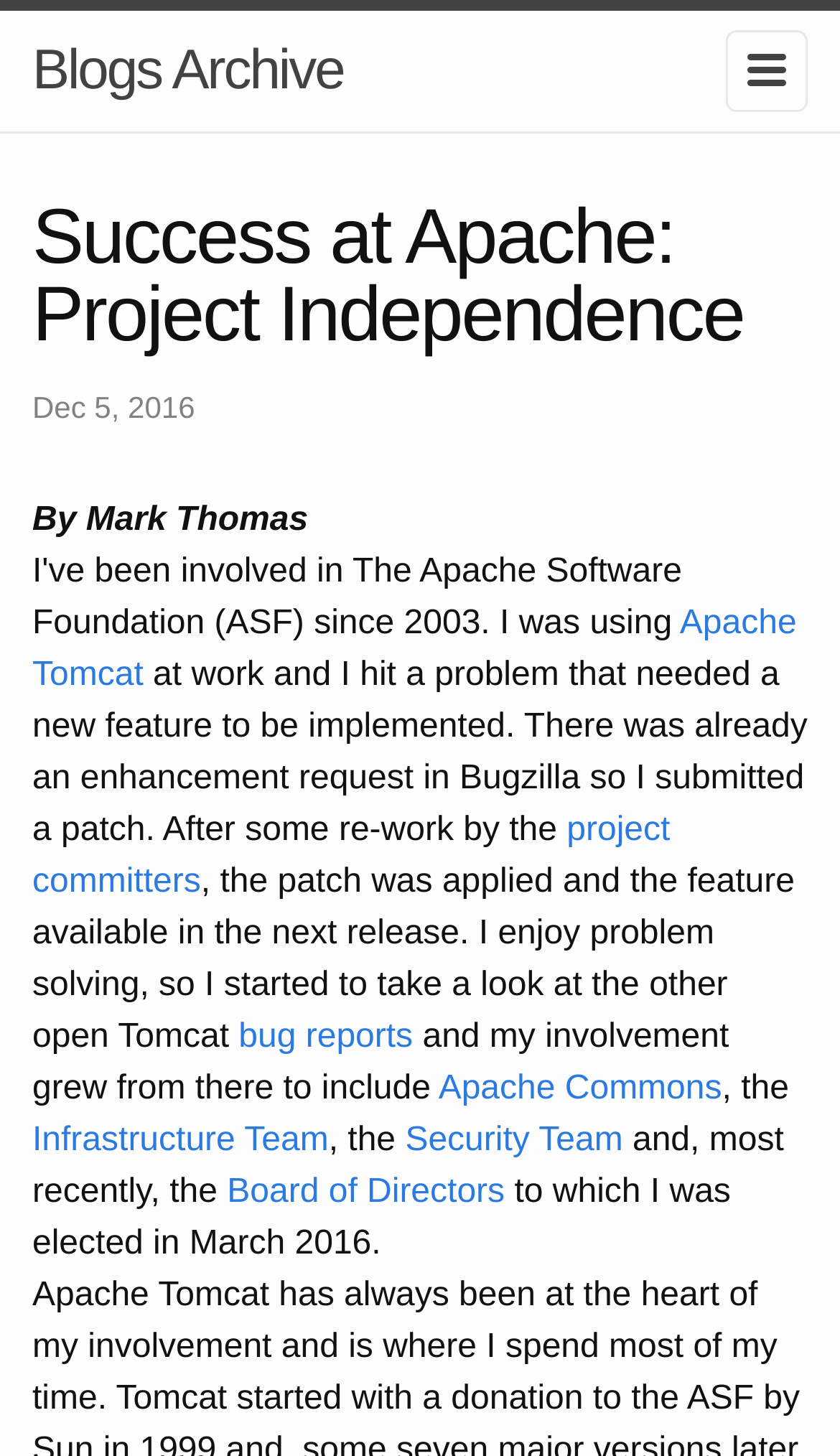Locate the UI element described by Board of Directors in the provided webpage screenshot. Return the bounding box coordinates in the format (top-left x, top-left y, bottom-right x, bottom-right y), ensuring all values are between 0 and 1.

[0.27, 0.806, 0.601, 0.831]